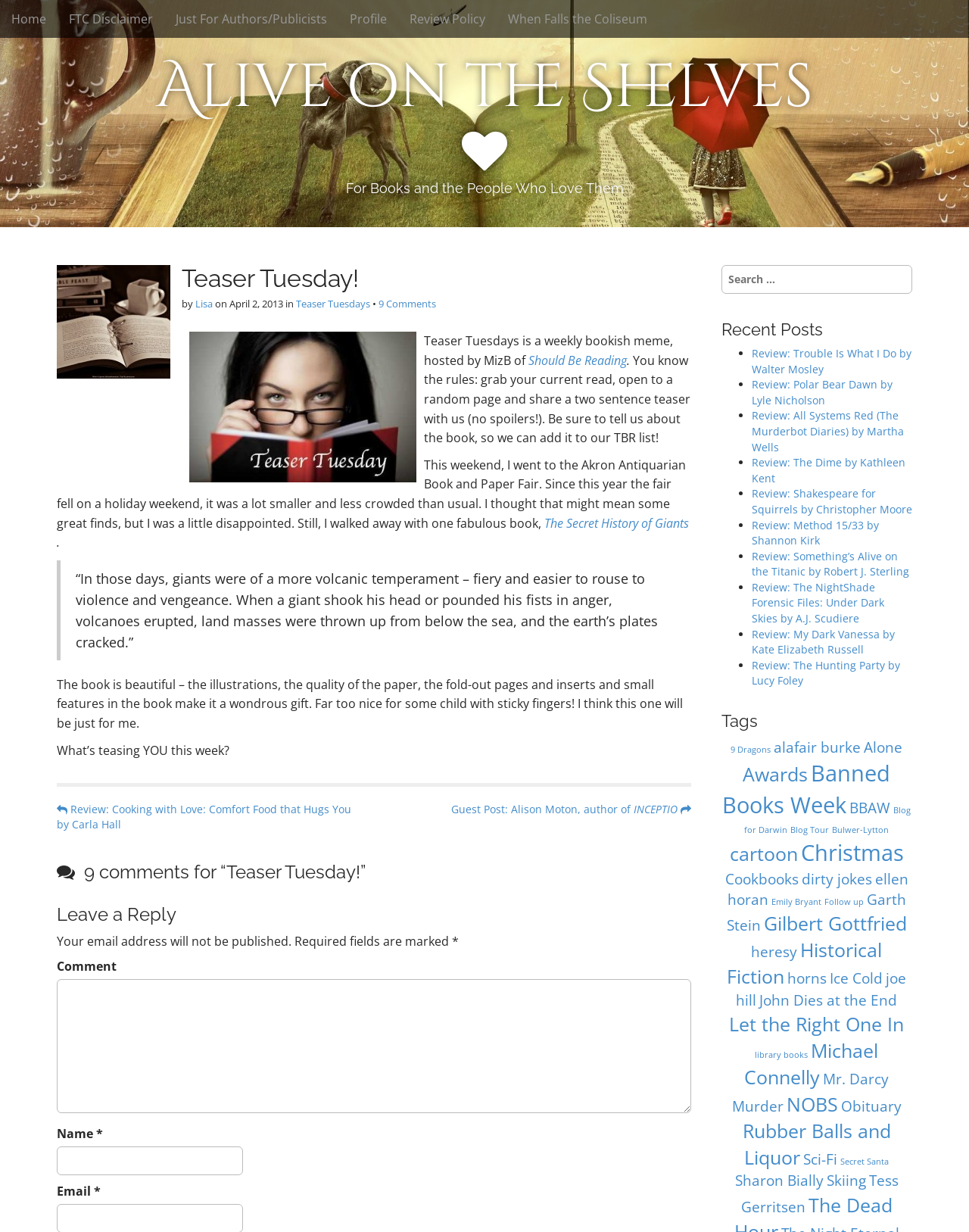Use one word or a short phrase to answer the question provided: 
What is the name of the author of the book 'INCEPTIO'?

Alison Moton